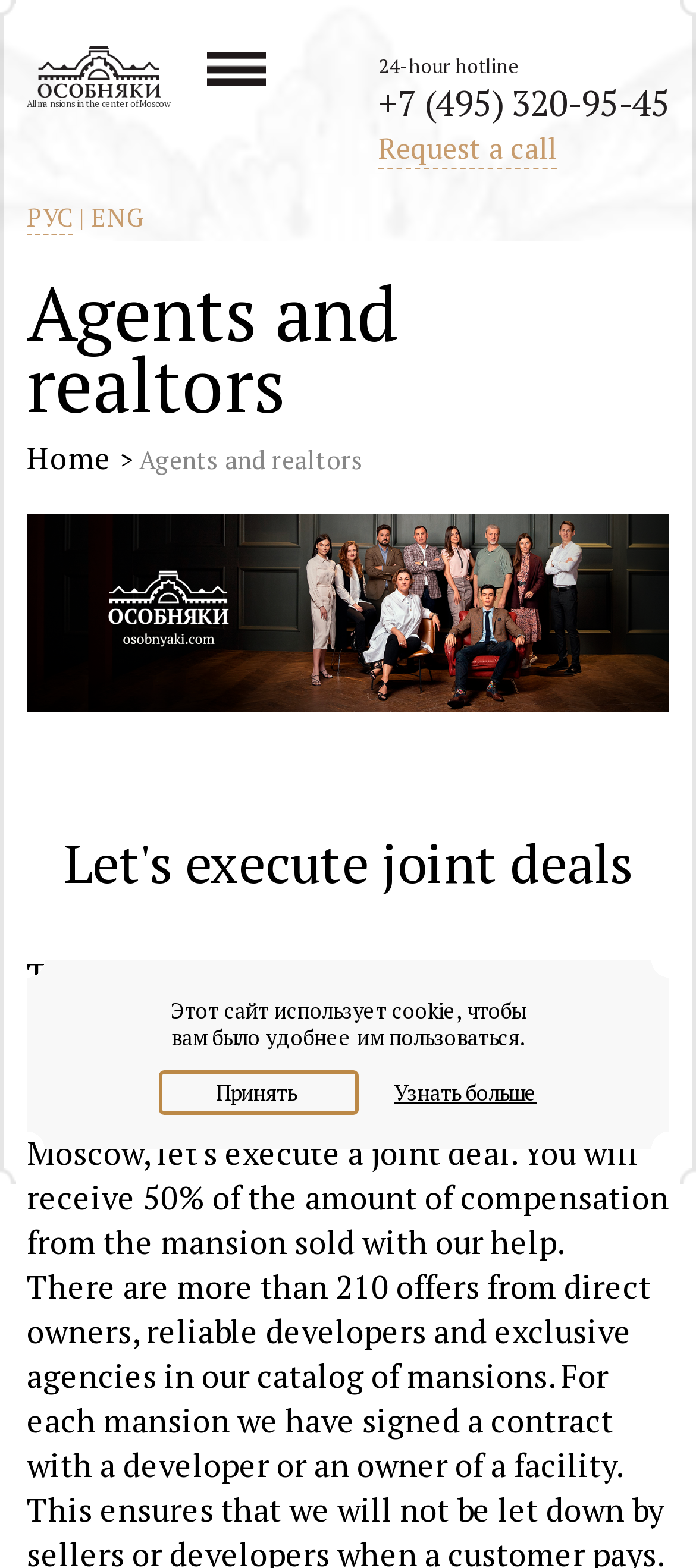Find the headline of the webpage and generate its text content.

Agents and realtors